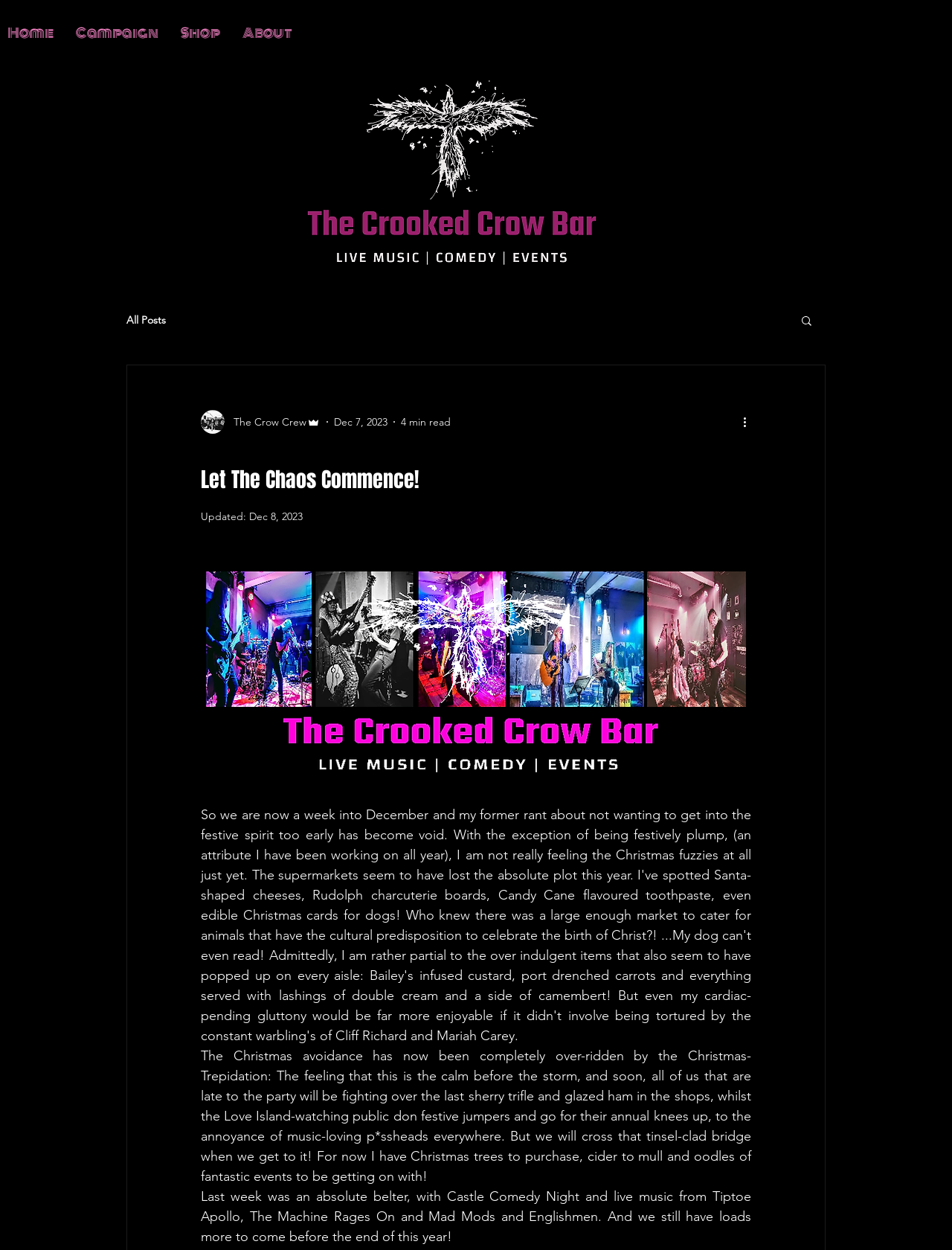What is the name of the writer?
Please provide a comprehensive answer based on the contents of the image.

I found the writer's name by looking at the navigation section of the webpage, where I saw a link with the text 'Writer's picture The Crow Crew Admin'. This link is associated with an image, and the text 'The Crow Crew' and 'Admin' are generic elements that provide more information about the writer.